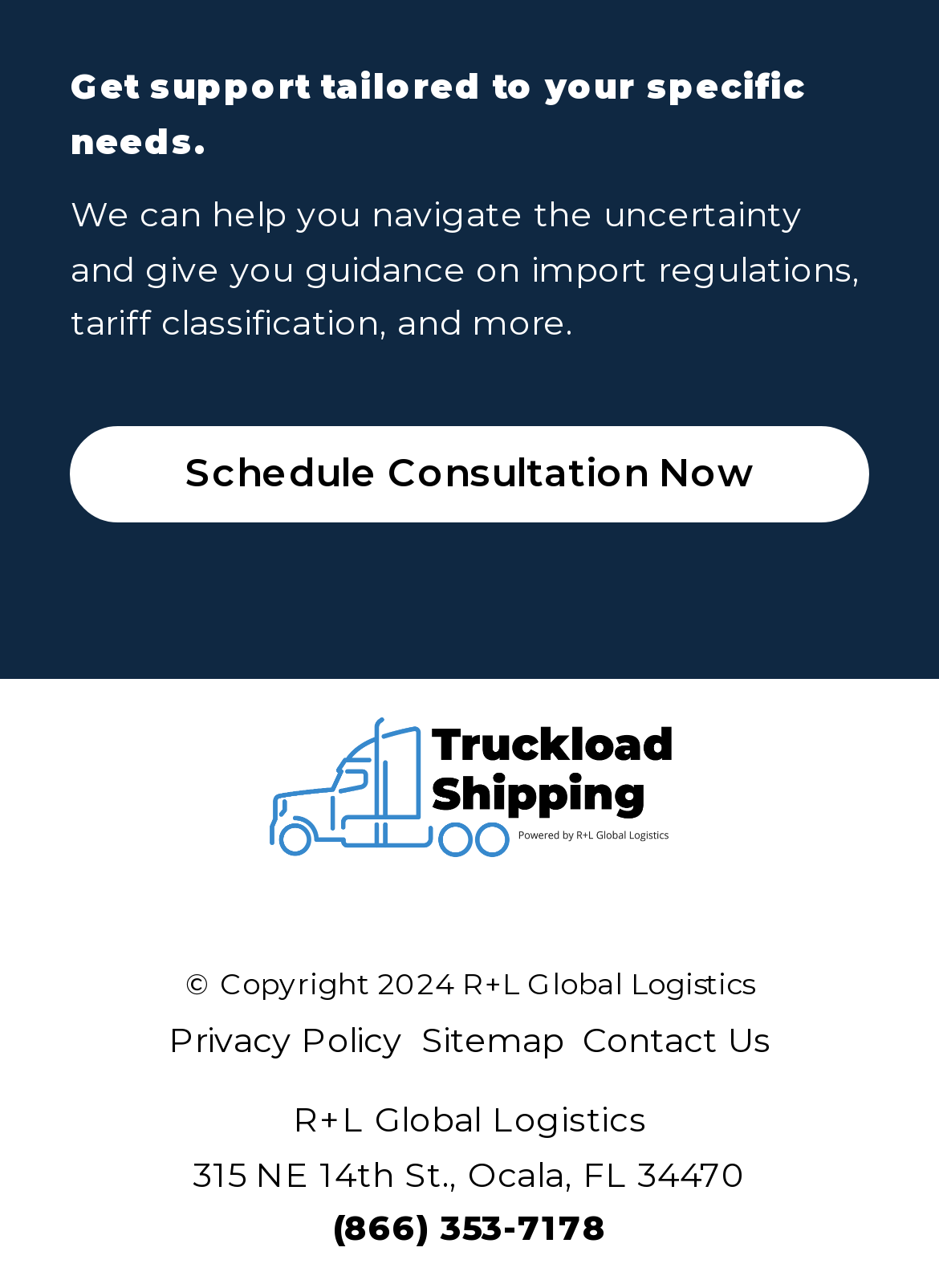Please provide the bounding box coordinates in the format (top-left x, top-left y, bottom-right x, bottom-right y). Remember, all values are floating point numbers between 0 and 1. What is the bounding box coordinate of the region described as: alt="USA Truckload Shipping Logo"

[0.276, 0.552, 0.724, 0.671]